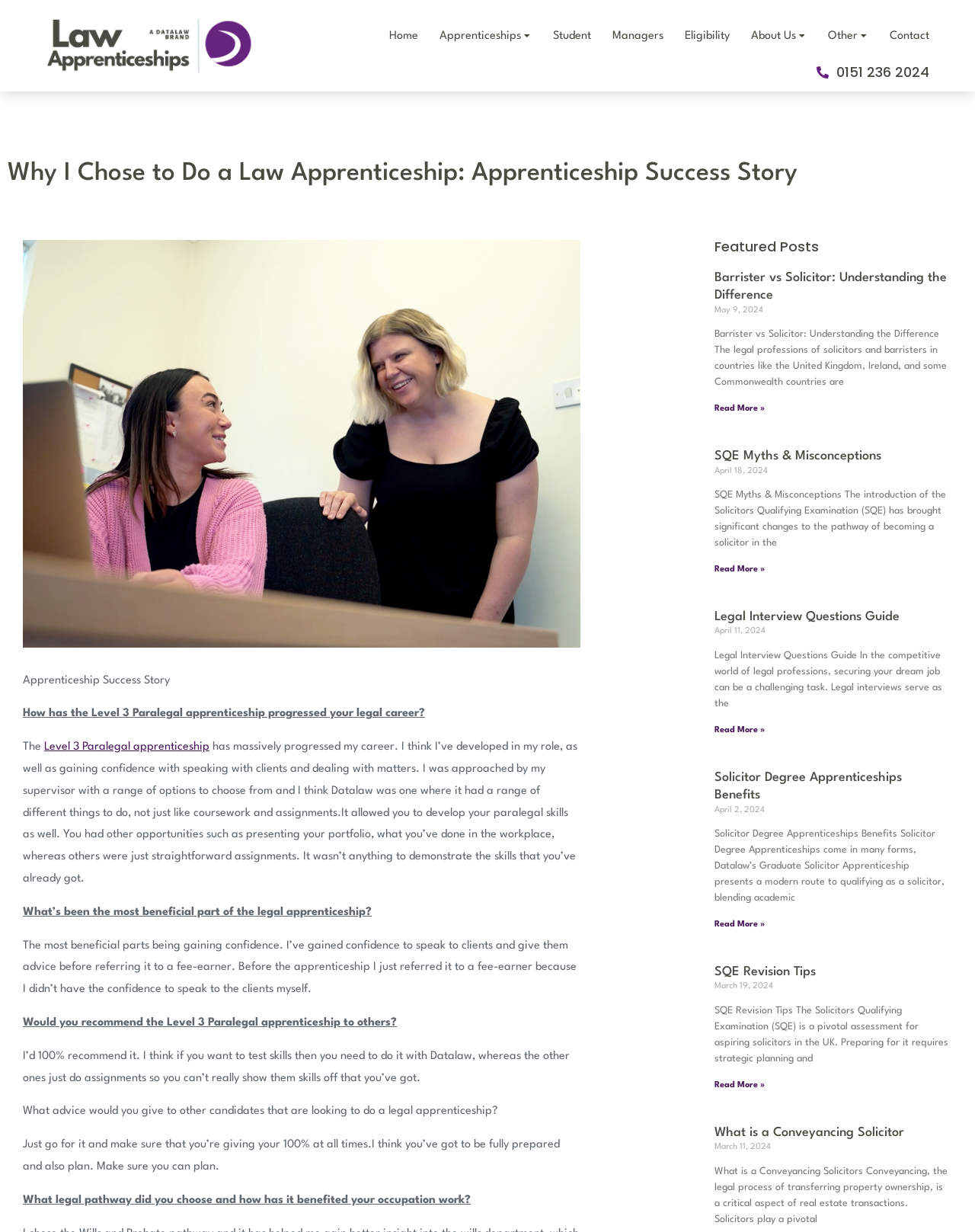Create a full and detailed caption for the entire webpage.

This webpage is about a law apprenticeship success story, featuring an interview with a paralegal apprentice. At the top of the page, there is a navigation menu with links to "Home", "Apprenticeships", "Student", "Managers", "Eligibility", "About Us", "Other", and "Contact". Below the navigation menu, there is a phone number "0151 236 2024" displayed prominently.

The main content of the page is an interview with a paralegal apprentice, who shares their experience and insights about the Level 3 Paralegal apprenticeship. The interview is divided into several sections, each with a heading and a block of text. The sections include "How has the Level 3 Paralegal apprenticeship progressed your legal career?", "What's been the most beneficial part of the legal apprenticeship?", "Would you recommend the Level 3 Paralegal apprenticeship to others?", and "What advice would you give to other candidates that are looking to do a legal apprenticeship?".

To the right of the interview, there is an image related to paralegal apprenticeships. Below the interview, there is a section titled "Featured Posts", which displays four articles with headings, links, and brief summaries. The articles are about topics such as the difference between barristers and solicitors, SQE myths and misconceptions, legal interview questions, and solicitor degree apprenticeships.

At the bottom of the page, there is a "Go to Top" link that allows users to quickly navigate back to the top of the page.